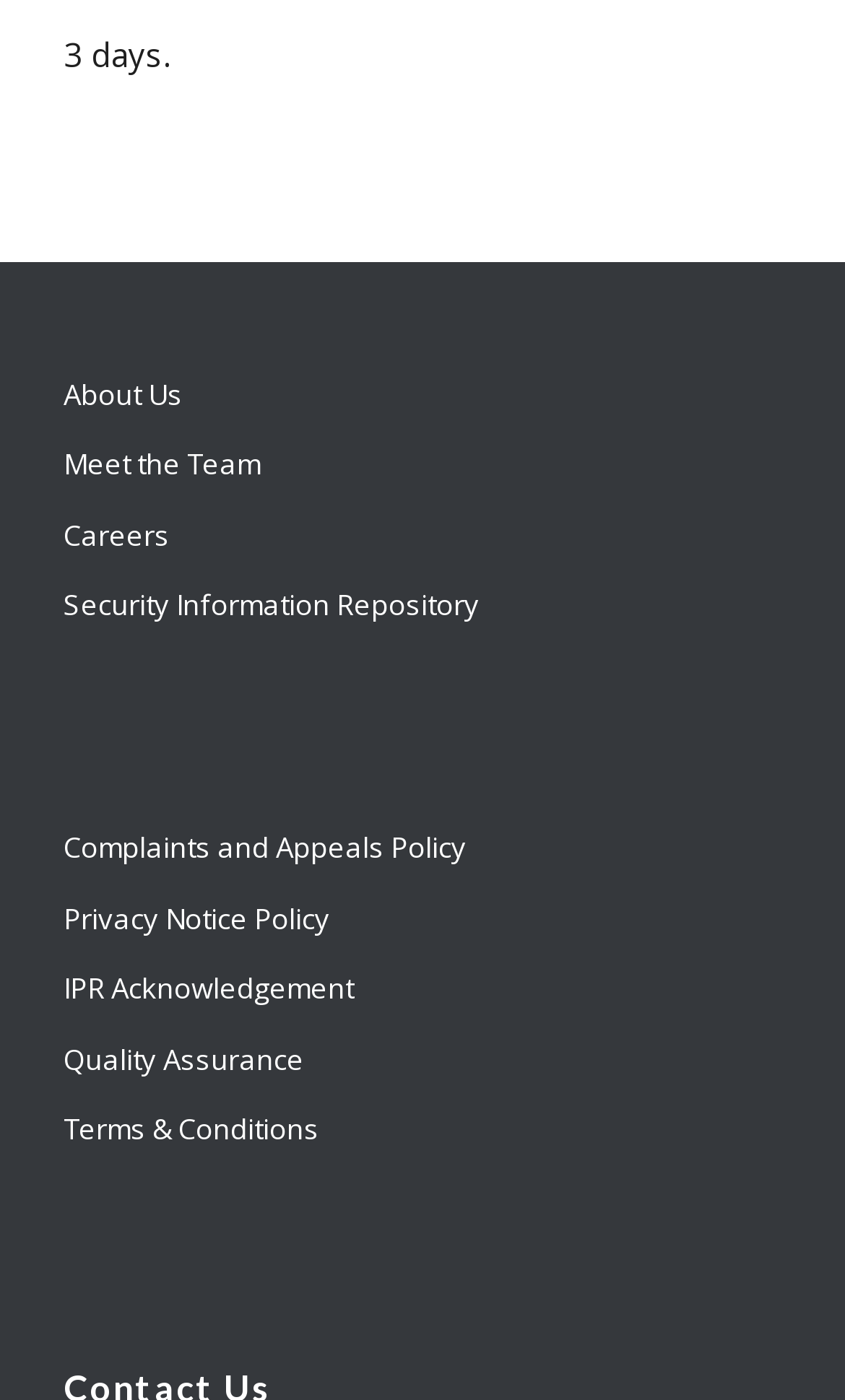Find the bounding box coordinates for the HTML element specified by: "parent_node: DE title="Location & arrival"".

None